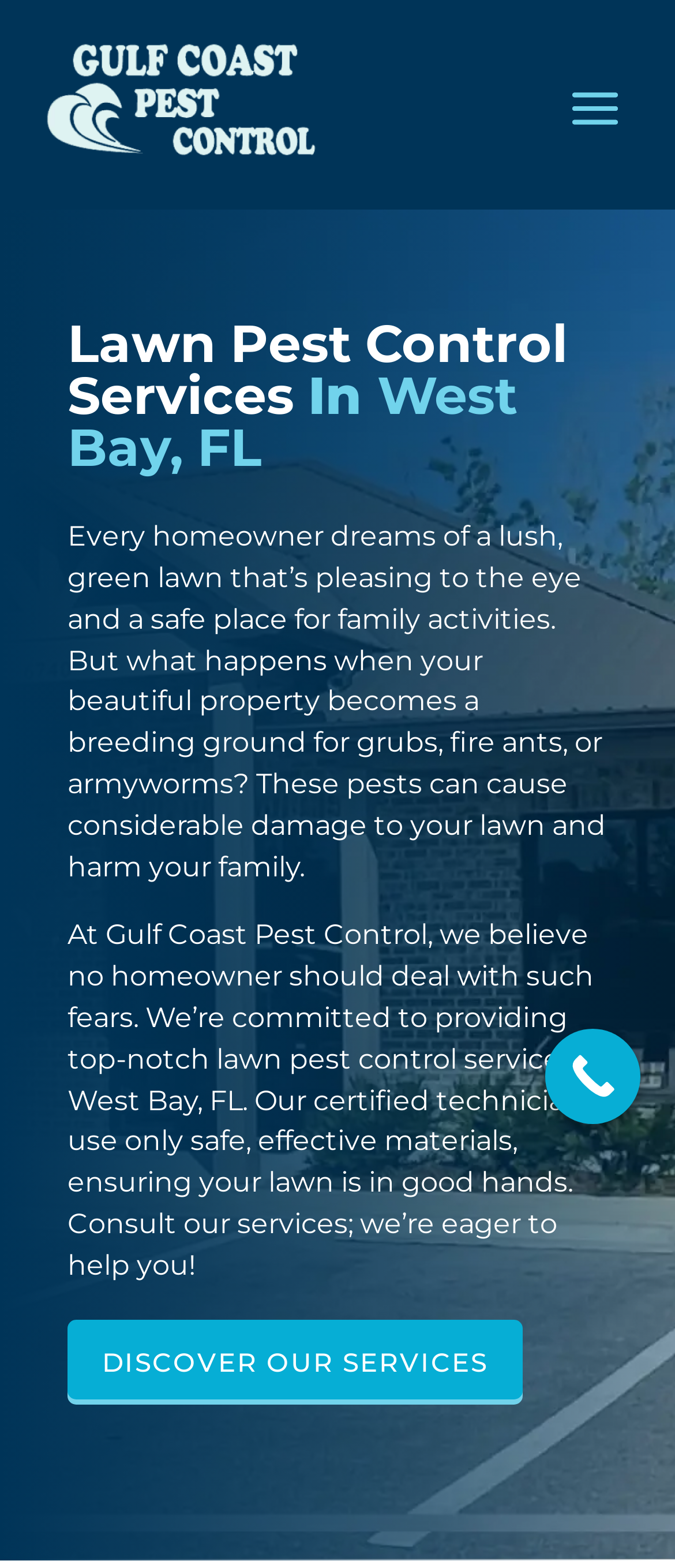Identify the coordinates of the bounding box for the element described below: "DISCOVER OUR SERVICES". Return the coordinates as four float numbers between 0 and 1: [left, top, right, bottom].

[0.1, 0.842, 0.774, 0.892]